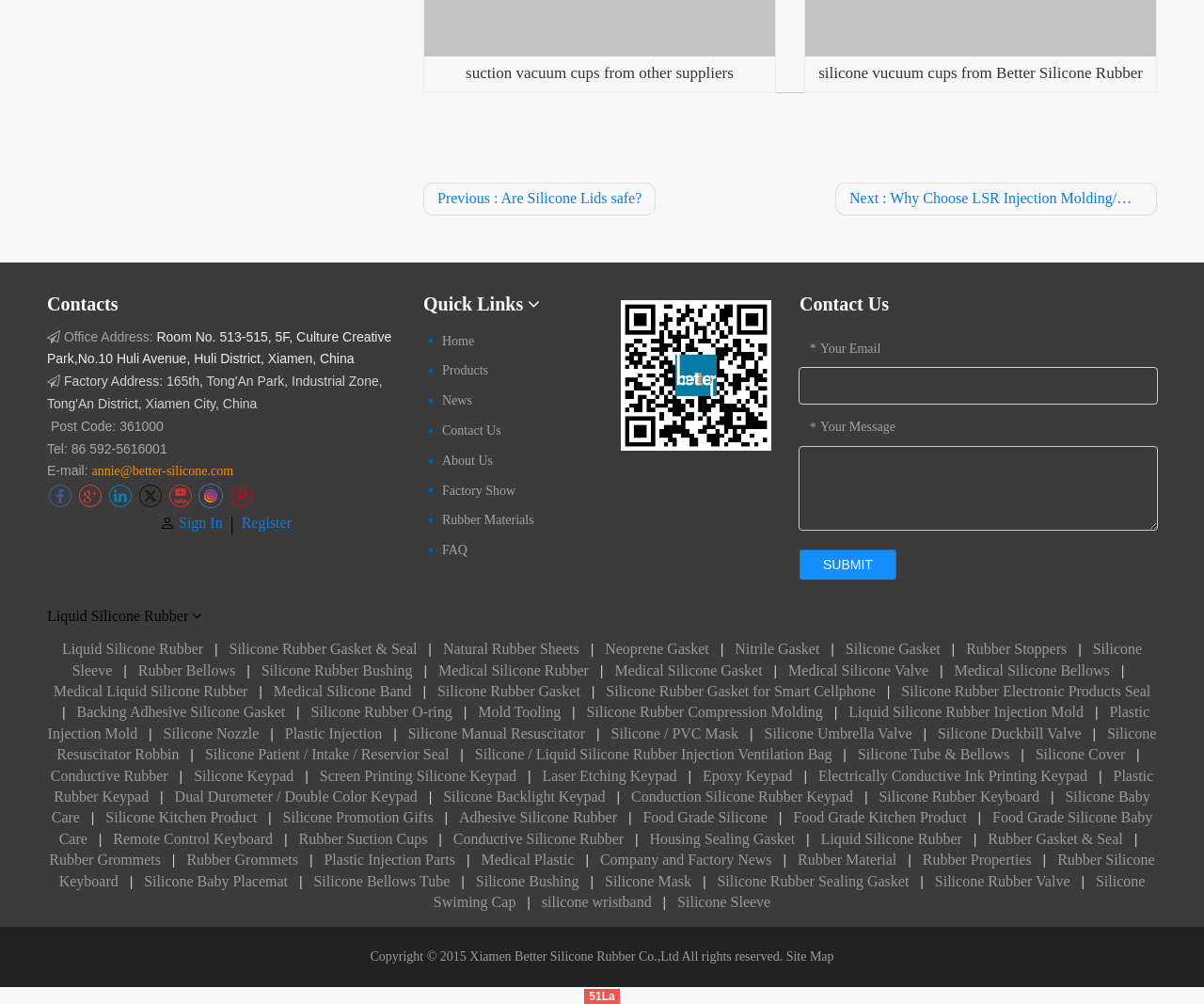Please provide the bounding box coordinates for the element that needs to be clicked to perform the instruction: "Fill in the 'Your Email' textbox". The coordinates must consist of four float numbers between 0 and 1, formatted as [left, top, right, bottom].

[0.663, 0.366, 0.962, 0.403]